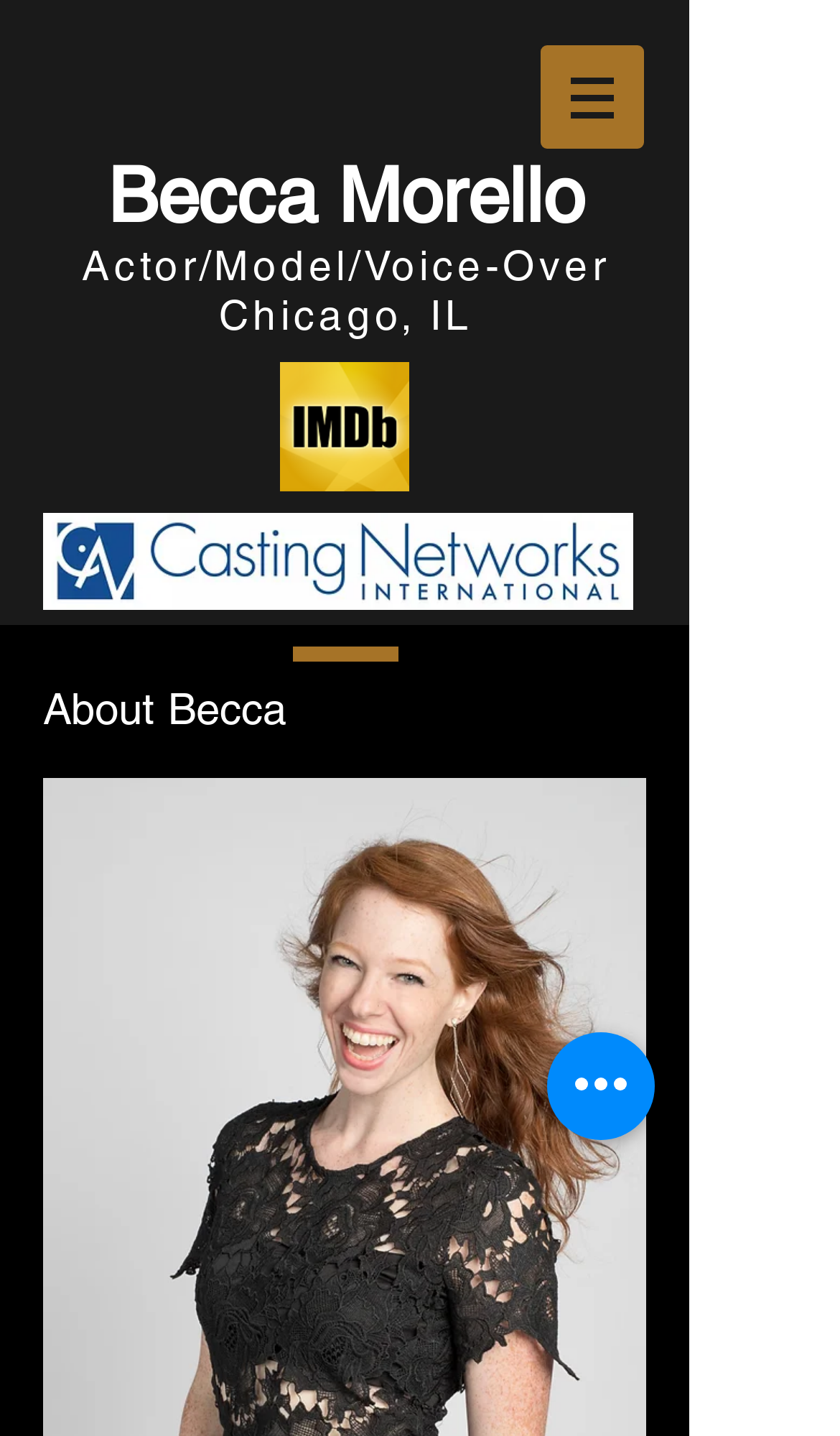Provide a short, one-word or phrase answer to the question below:
Where is Becca from?

Chicago, IL